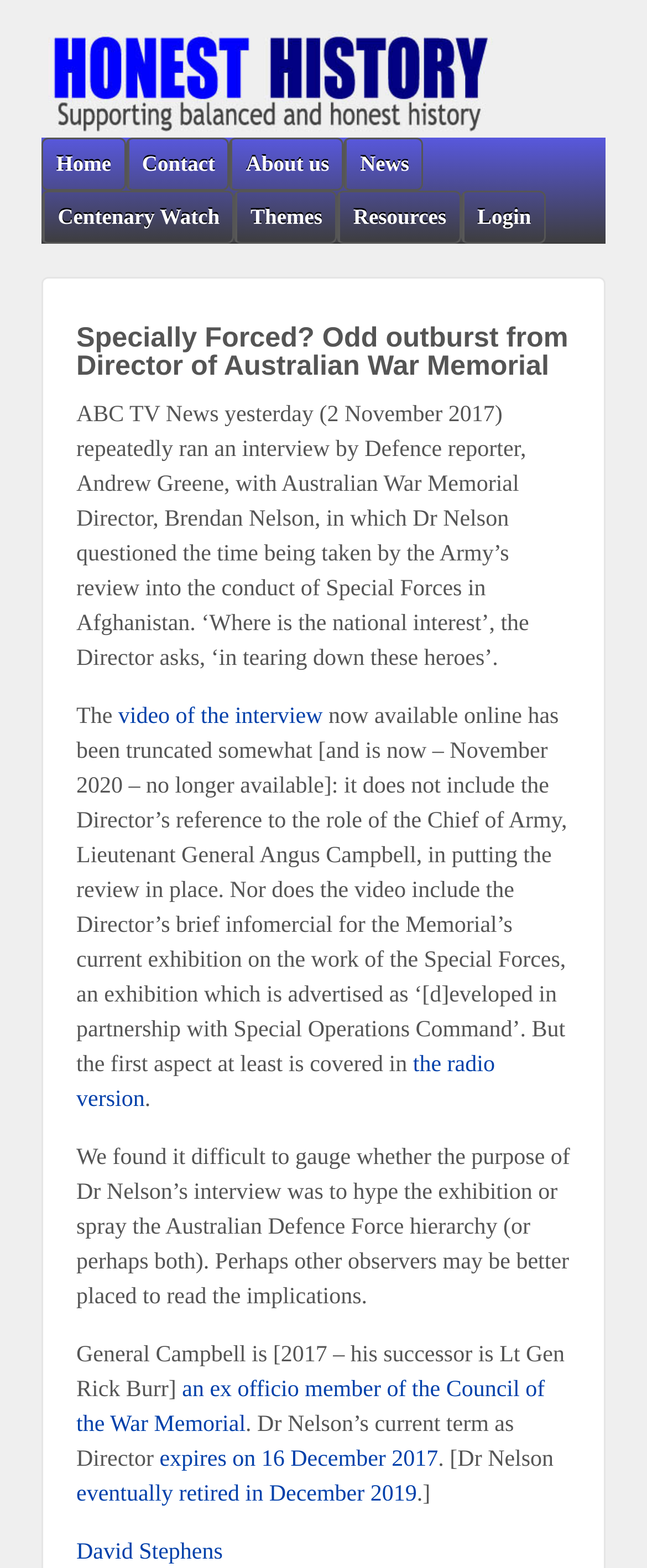Identify the bounding box coordinates of the HTML element based on this description: "eventually retired in December 2019".

[0.118, 0.945, 0.644, 0.961]